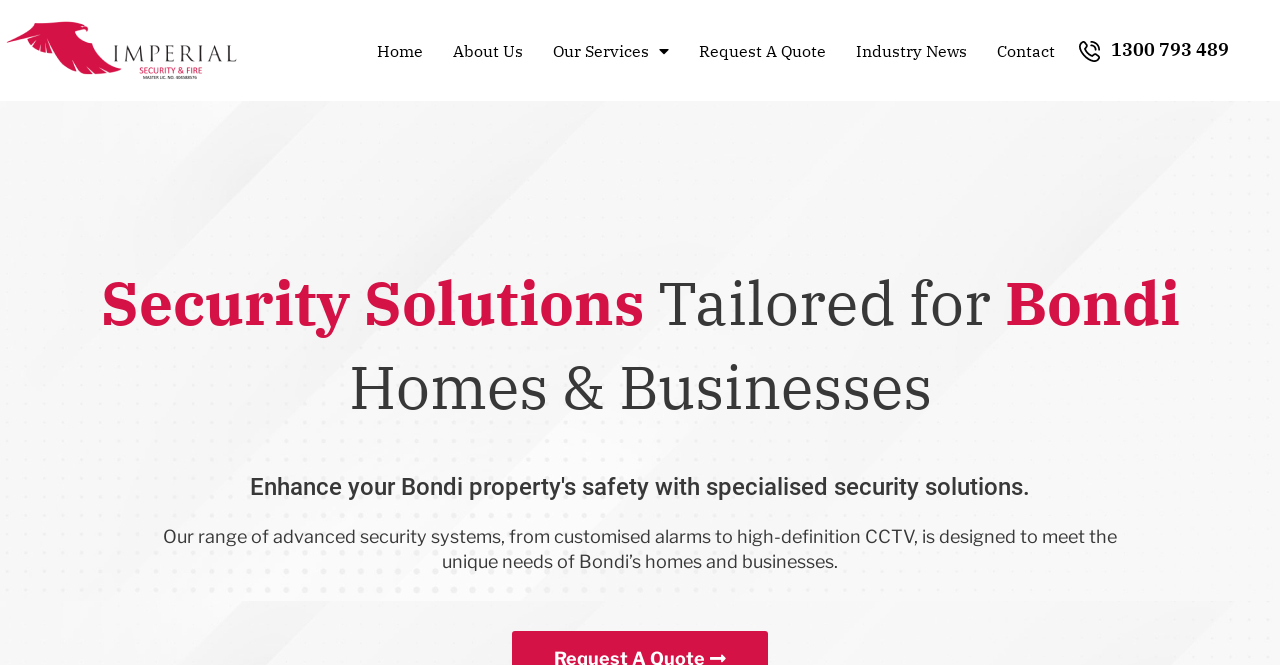Find and specify the bounding box coordinates that correspond to the clickable region for the instruction: "Visit About Us".

[0.346, 0.038, 0.416, 0.114]